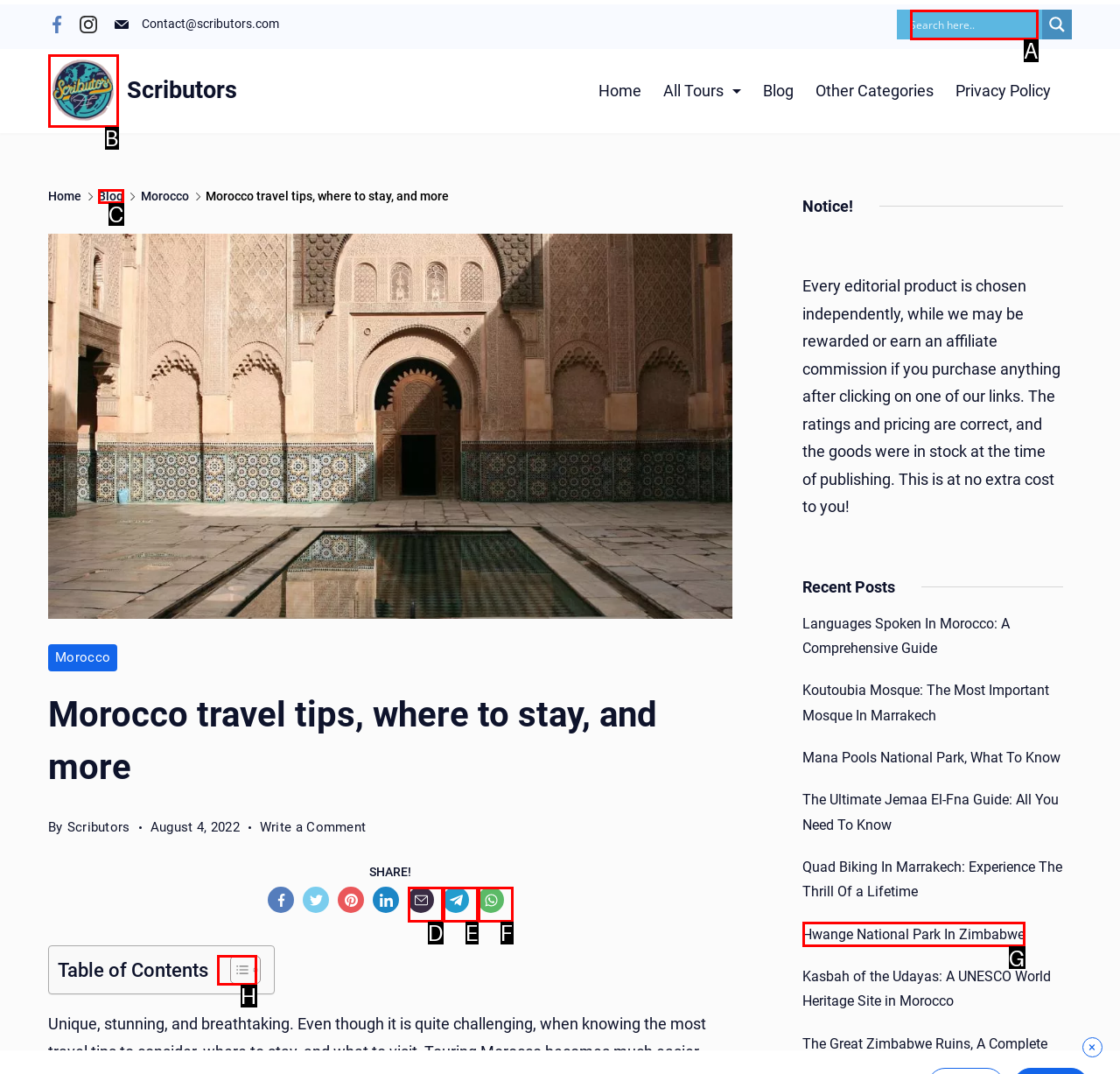Determine the option that aligns with this description: parent_node: Scributors
Reply with the option's letter directly.

B